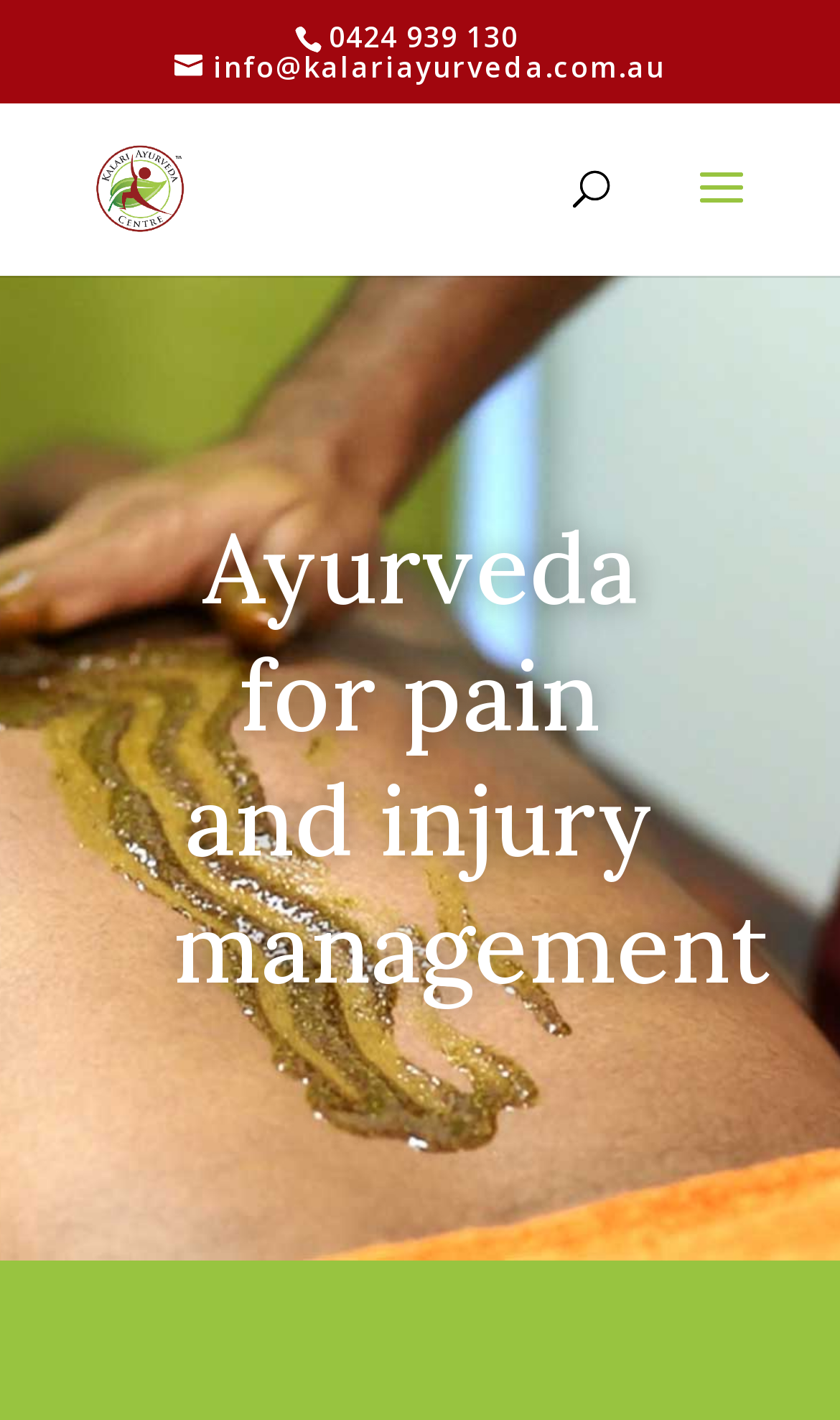Answer the question in a single word or phrase:
What is the email address to contact?

info@kalariayurveda.com.au